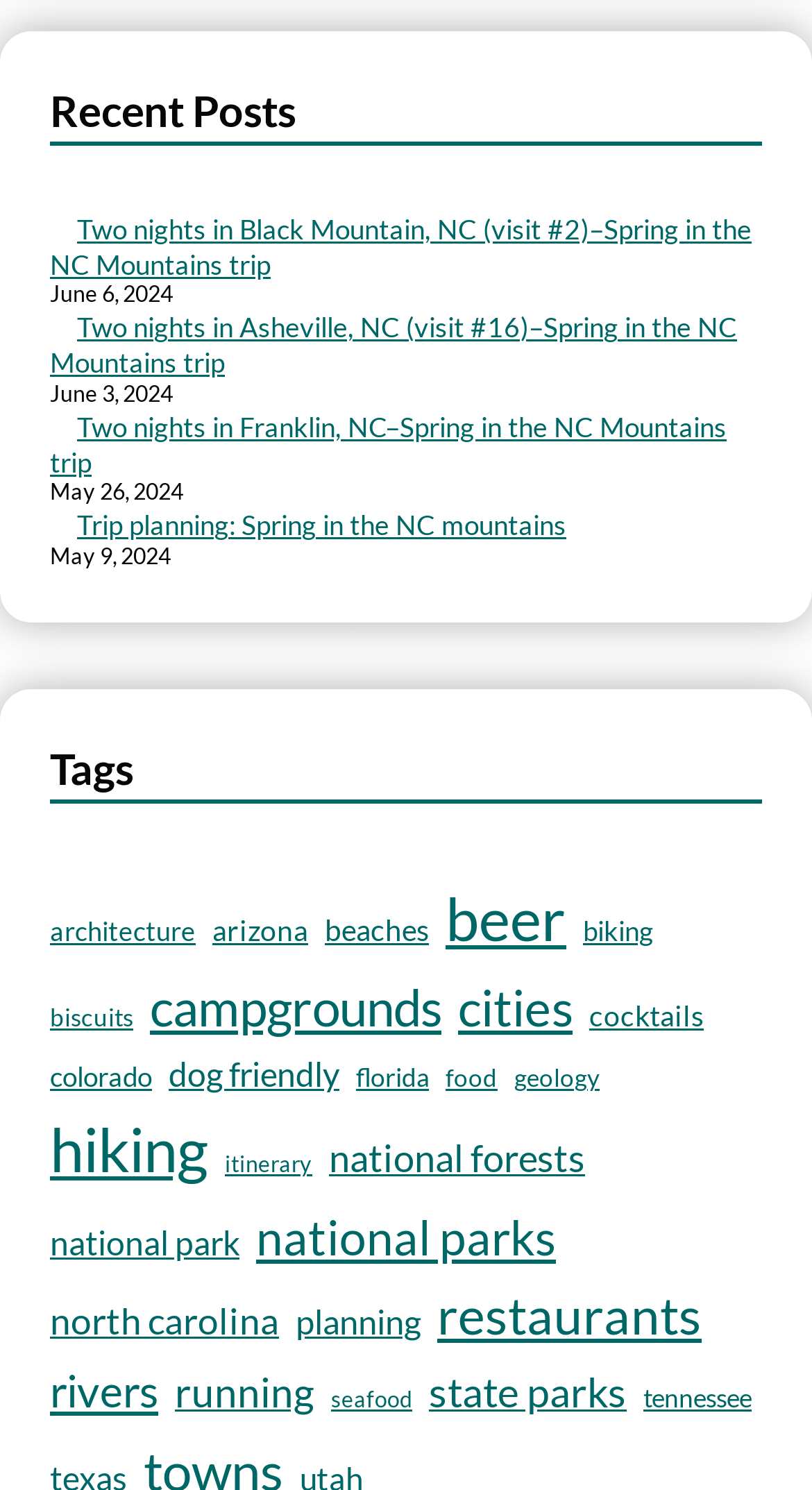Please identify the bounding box coordinates of the element's region that needs to be clicked to fulfill the following instruction: "Browse tag 'hiking'". The bounding box coordinates should consist of four float numbers between 0 and 1, i.e., [left, top, right, bottom].

[0.062, 0.739, 0.256, 0.805]